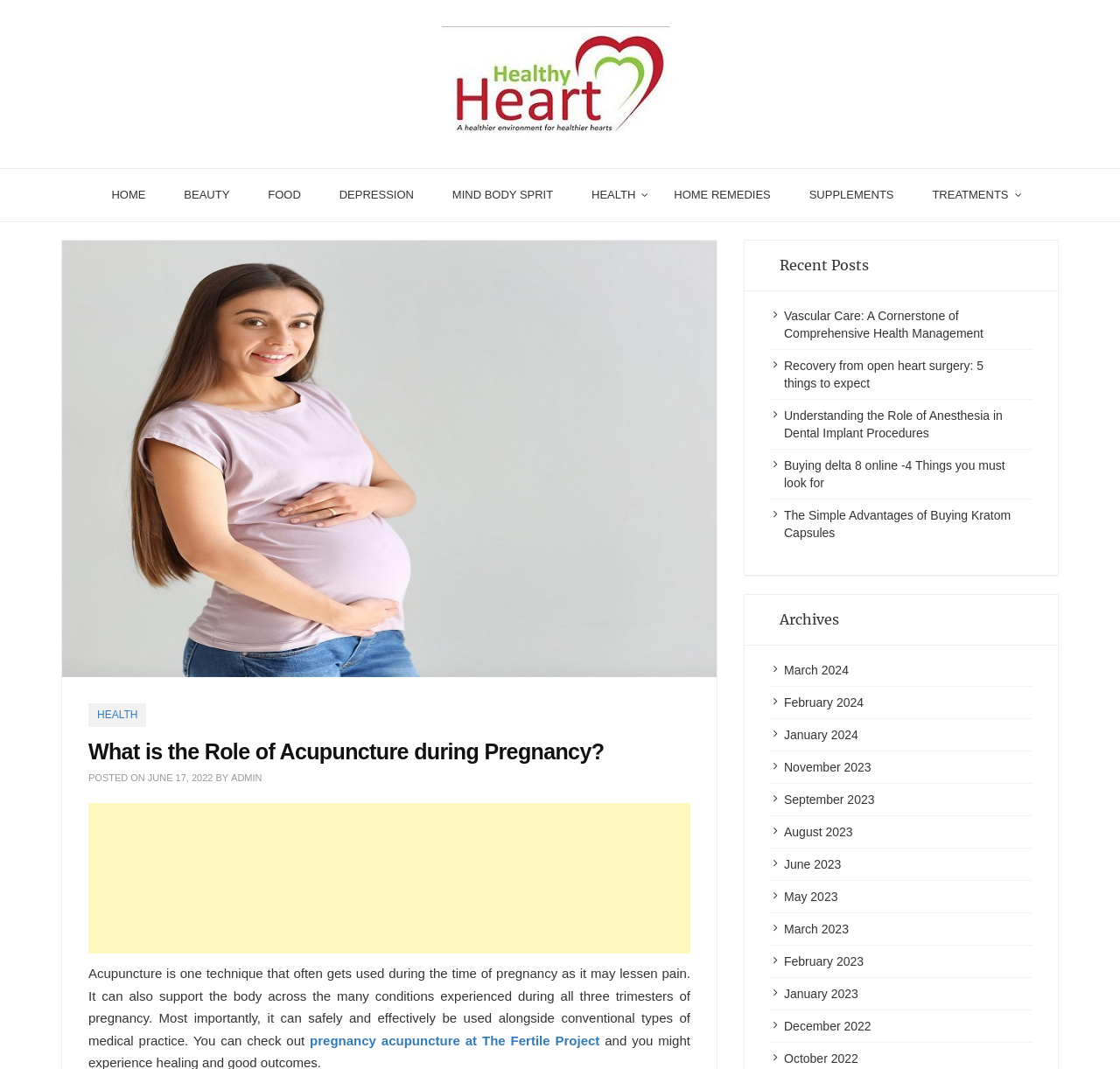Identify the bounding box coordinates for the region of the element that should be clicked to carry out the instruction: "Read the 'What is the Role of Acupuncture during Pregnancy?' heading". The bounding box coordinates should be four float numbers between 0 and 1, i.e., [left, top, right, bottom].

[0.079, 0.688, 0.616, 0.719]